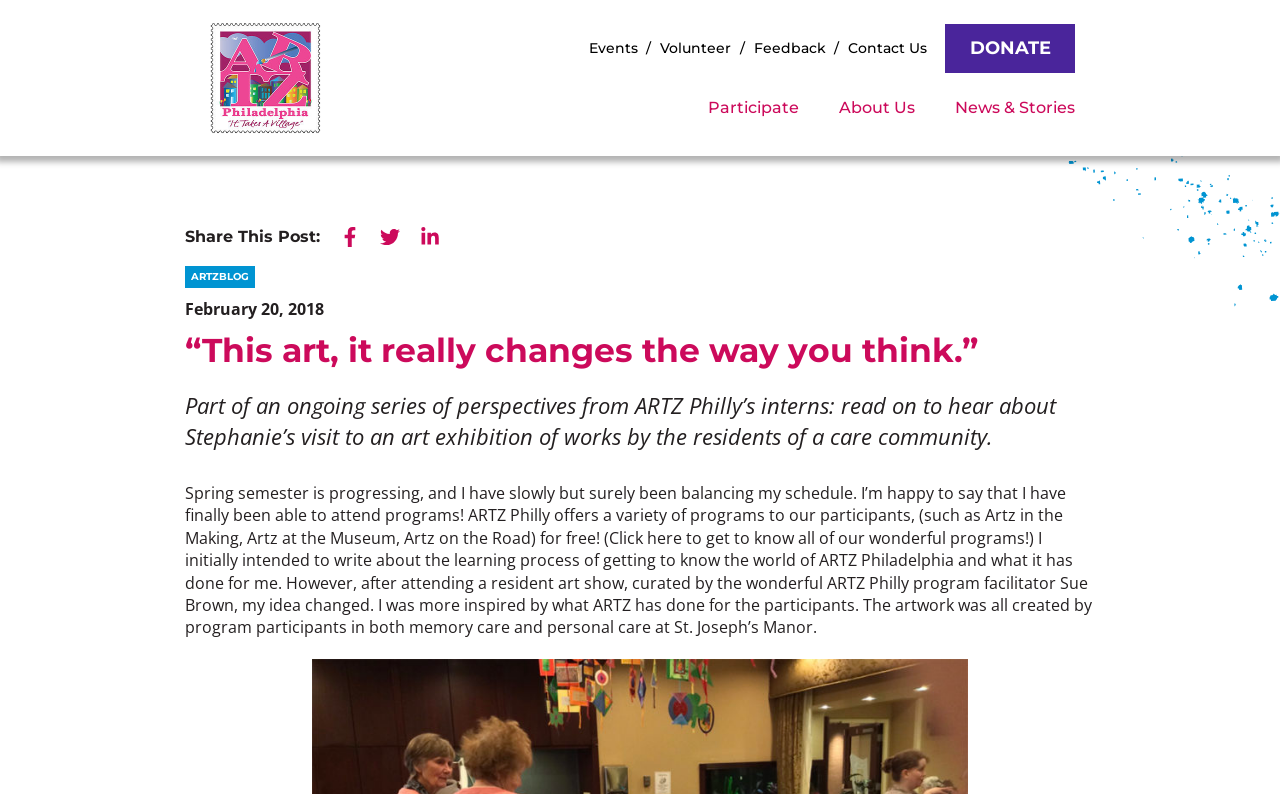What is the name of the blog mentioned in the article?
Provide an in-depth and detailed answer to the question.

The article mentions a blog called ARTZBLOG, which is linked to from the webpage. The blog is likely a platform for ARTZ Philadelphia to share news, stories, and updates about their programs and activities.